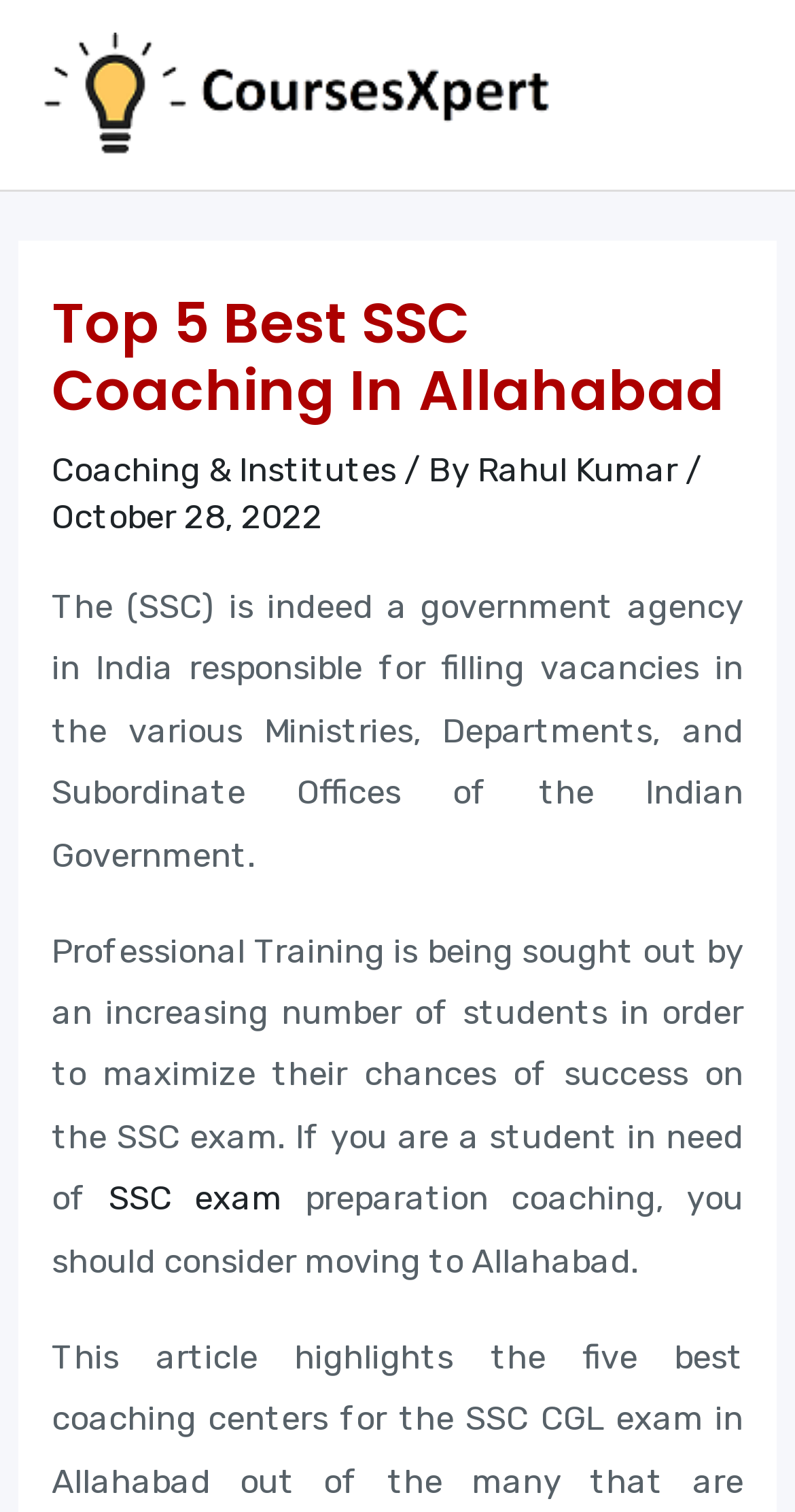Please give a one-word or short phrase response to the following question: 
What is the name of the logo on the top left?

CoursesXpert_Logo